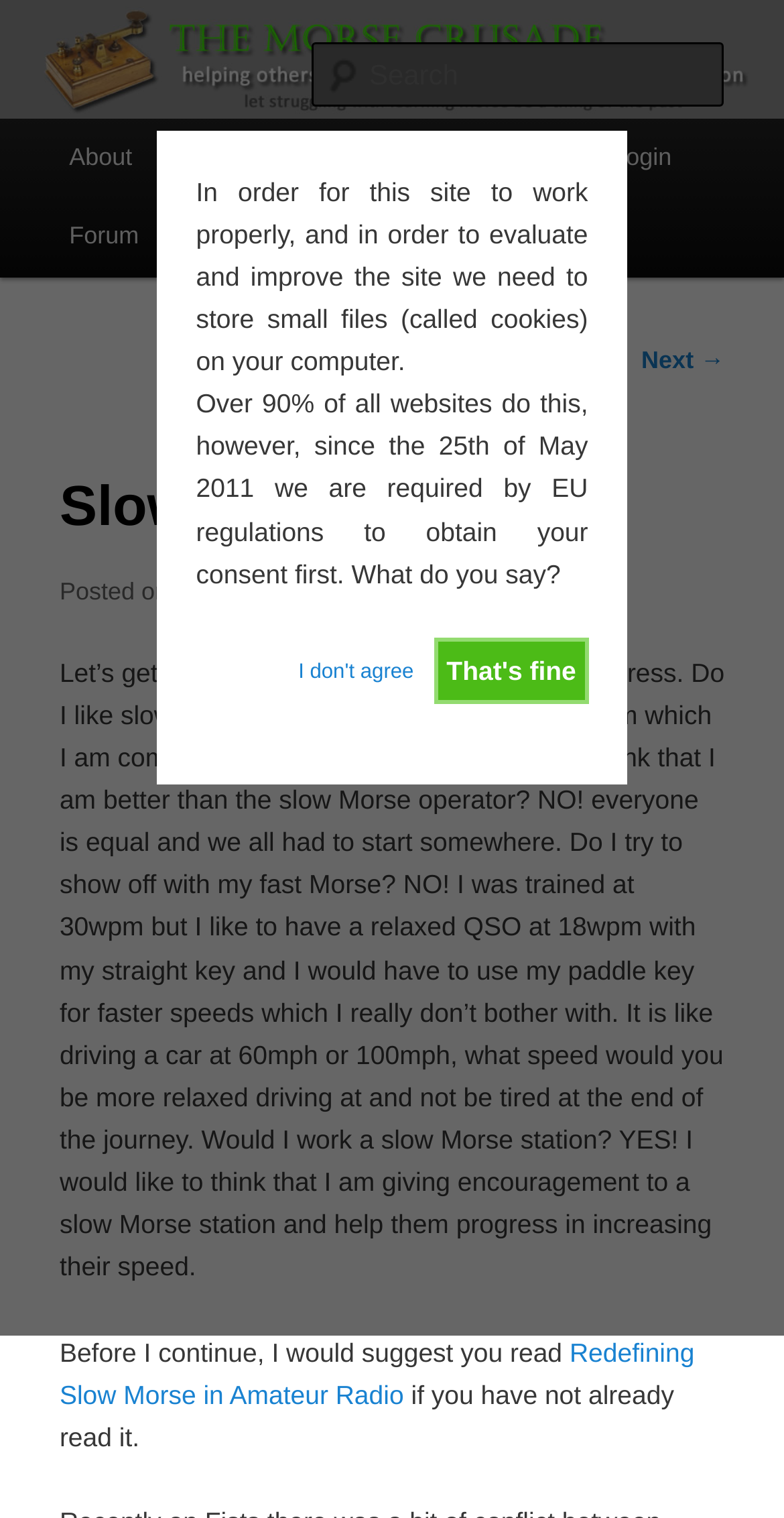Respond to the question with just a single word or phrase: 
How many links are in the main menu?

6